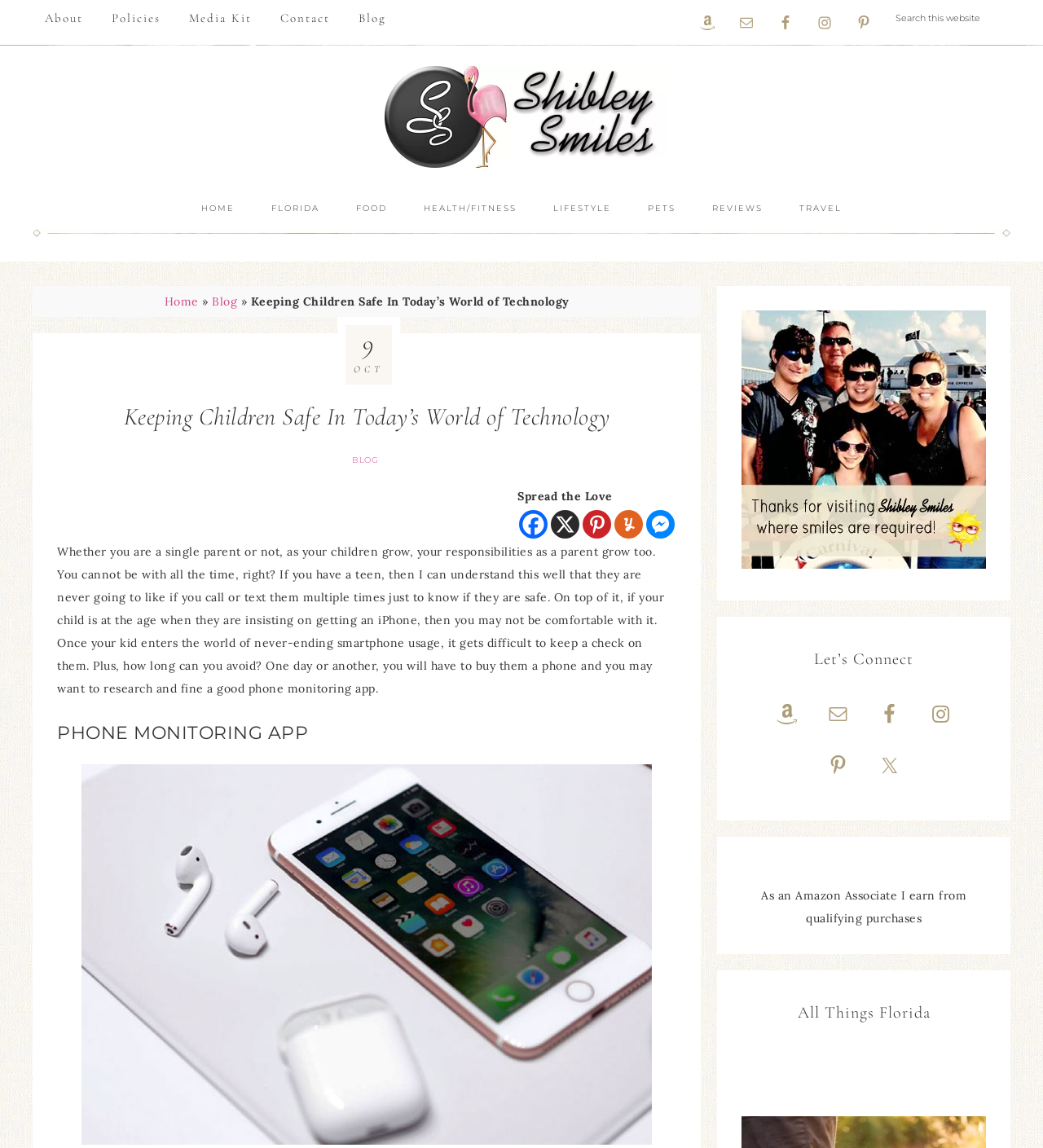How many images are there on the page?
Please give a well-detailed answer to the question.

I counted the images on the page, including the social media icons, the 'Phone Monitoring App' image, and the 'Shibley Smiles Welcome' image, and found that there are more than 10 images.